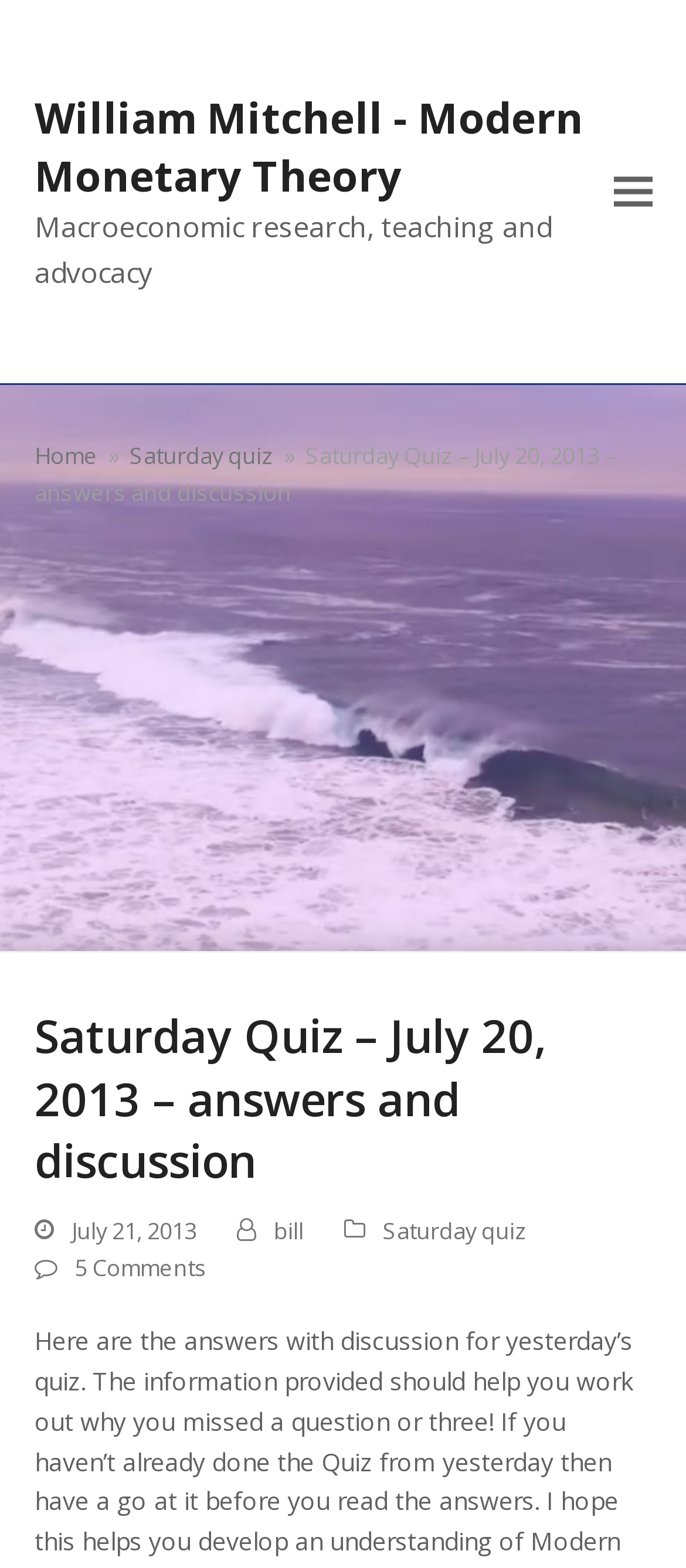Respond to the question below with a single word or phrase: What is the category of this article?

Saturday quiz